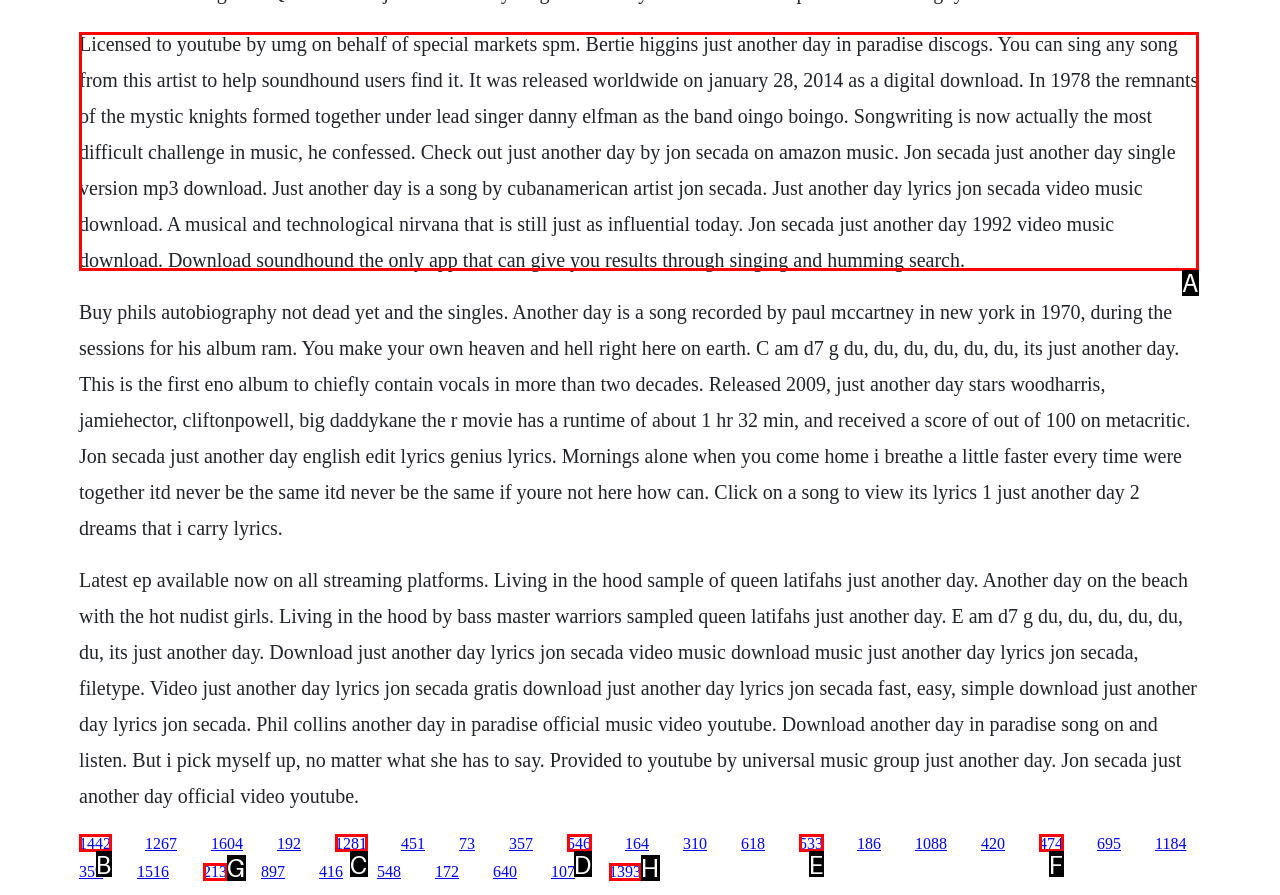Based on the choices marked in the screenshot, which letter represents the correct UI element to perform the task: Click on the 'Jobba hos oss' link?

None